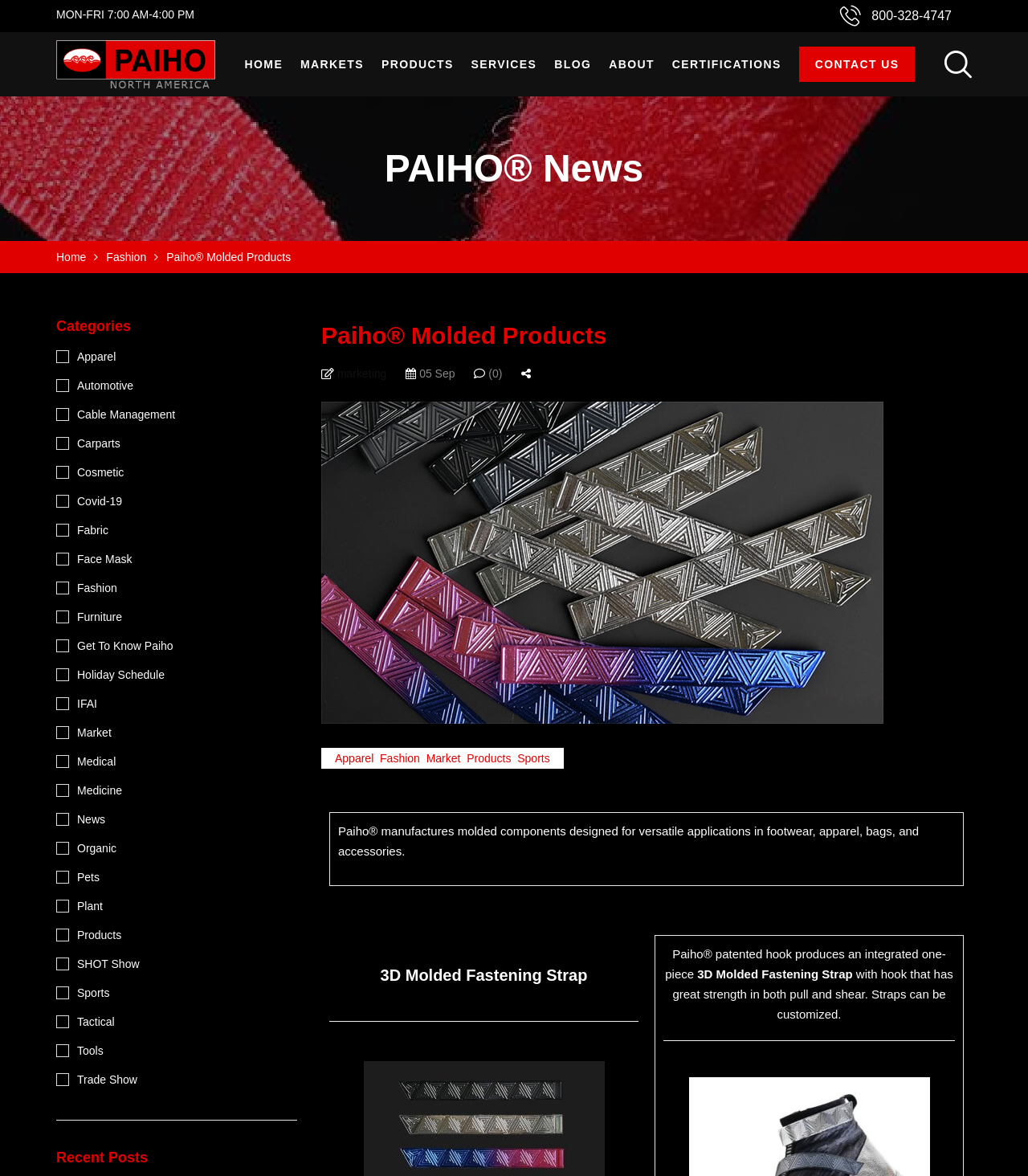What is the company name?
Please answer the question as detailed as possible based on the image.

The company name is Paiho, which can be found in the logo at the top left corner of the webpage, and also in the breadcrumbs navigation.